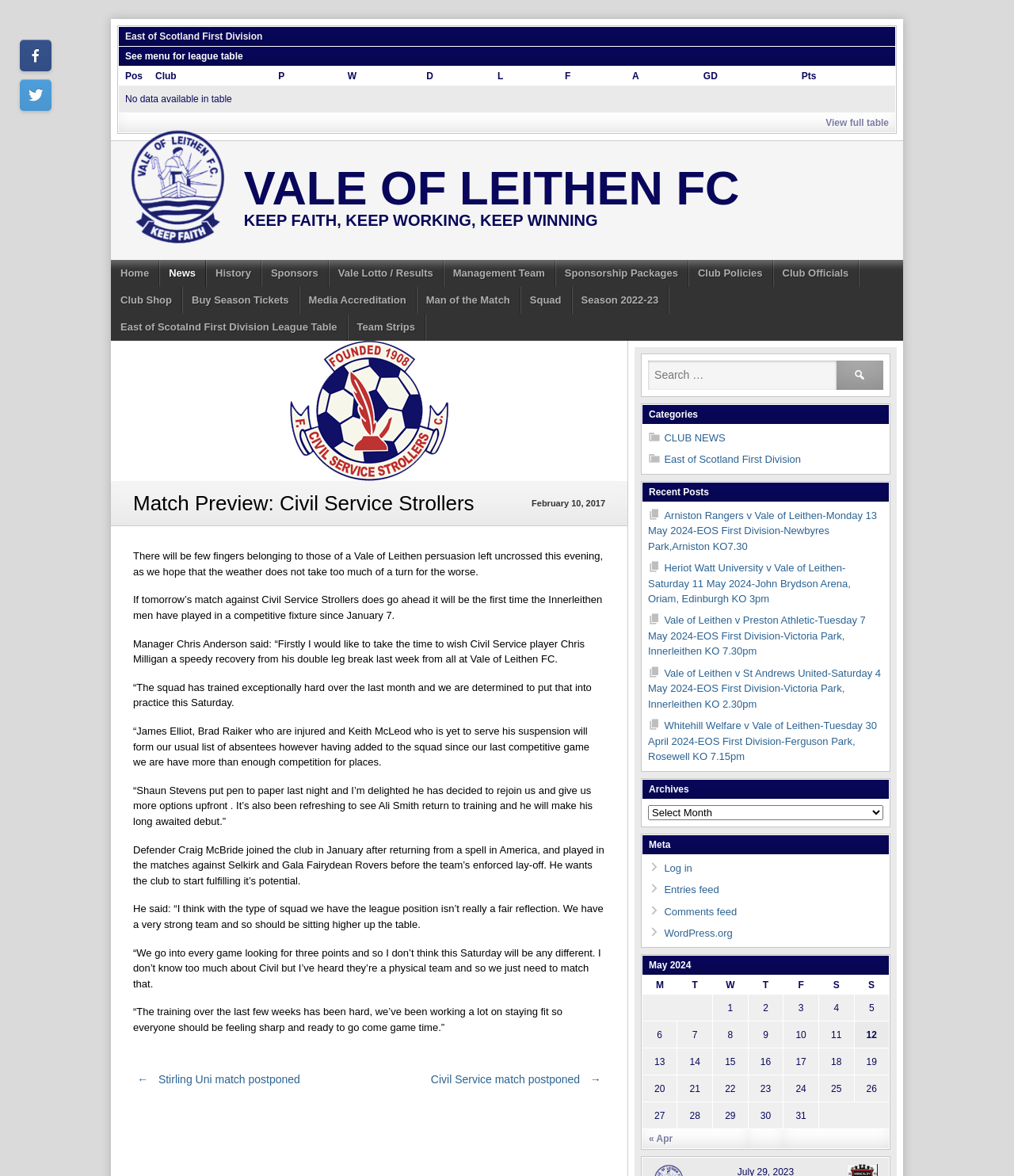Given the element description "Buy Season Tickets" in the screenshot, predict the bounding box coordinates of that UI element.

[0.18, 0.244, 0.295, 0.267]